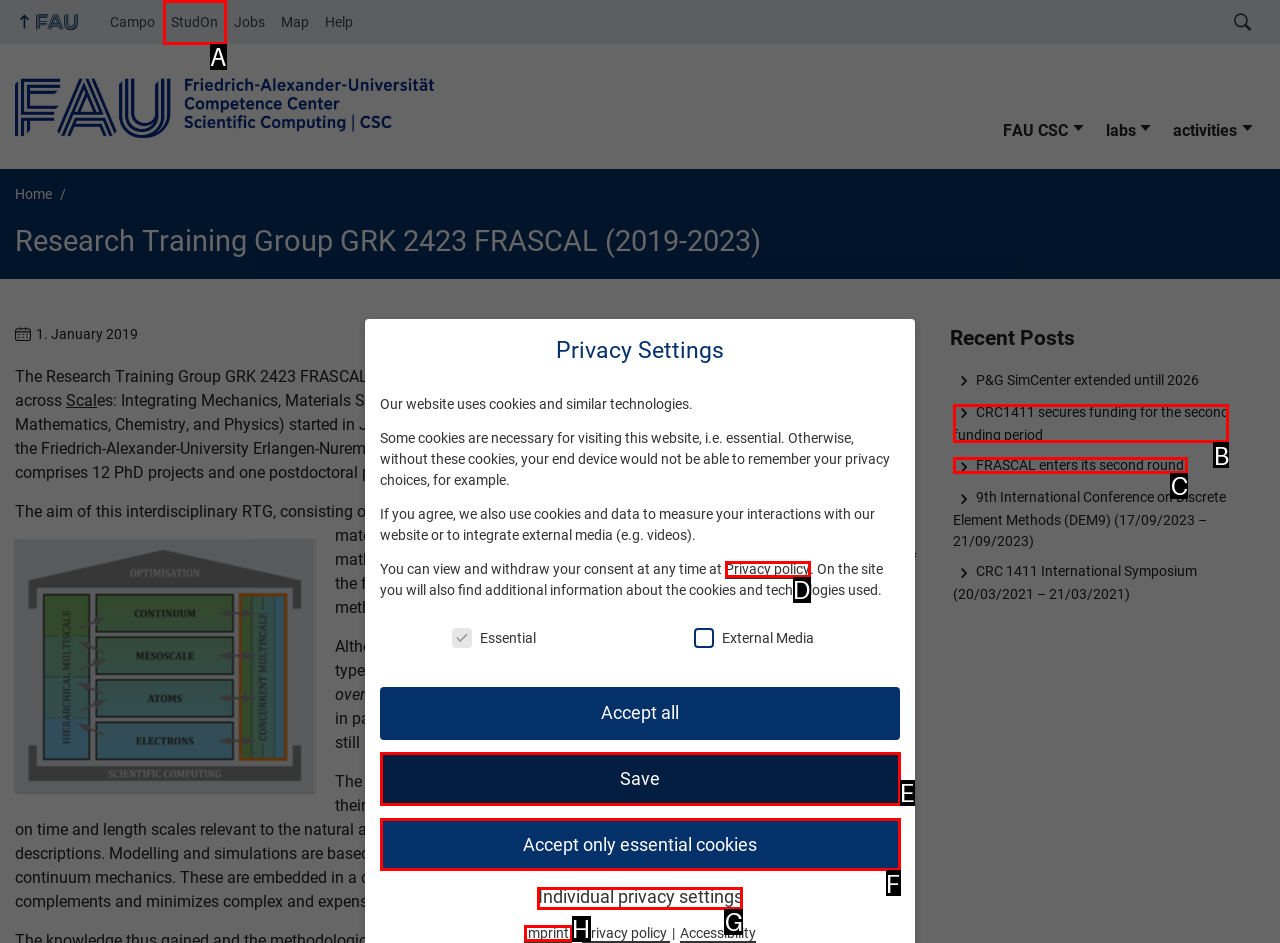Based on the description: Accept only essential cookies
Select the letter of the corresponding UI element from the choices provided.

F